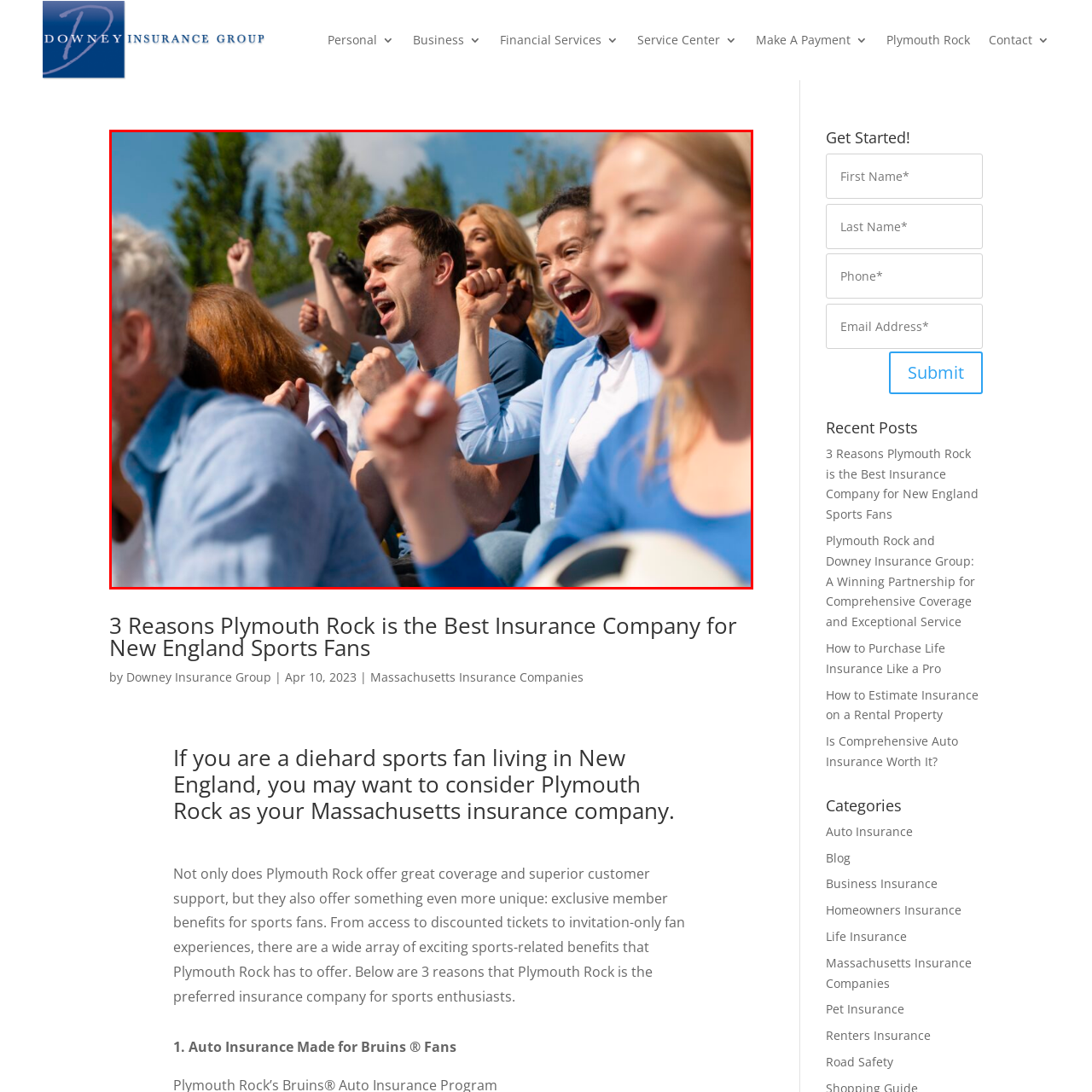Notice the image within the red frame, What is the source of light in the scene?
 Your response should be a single word or phrase.

Sunlight